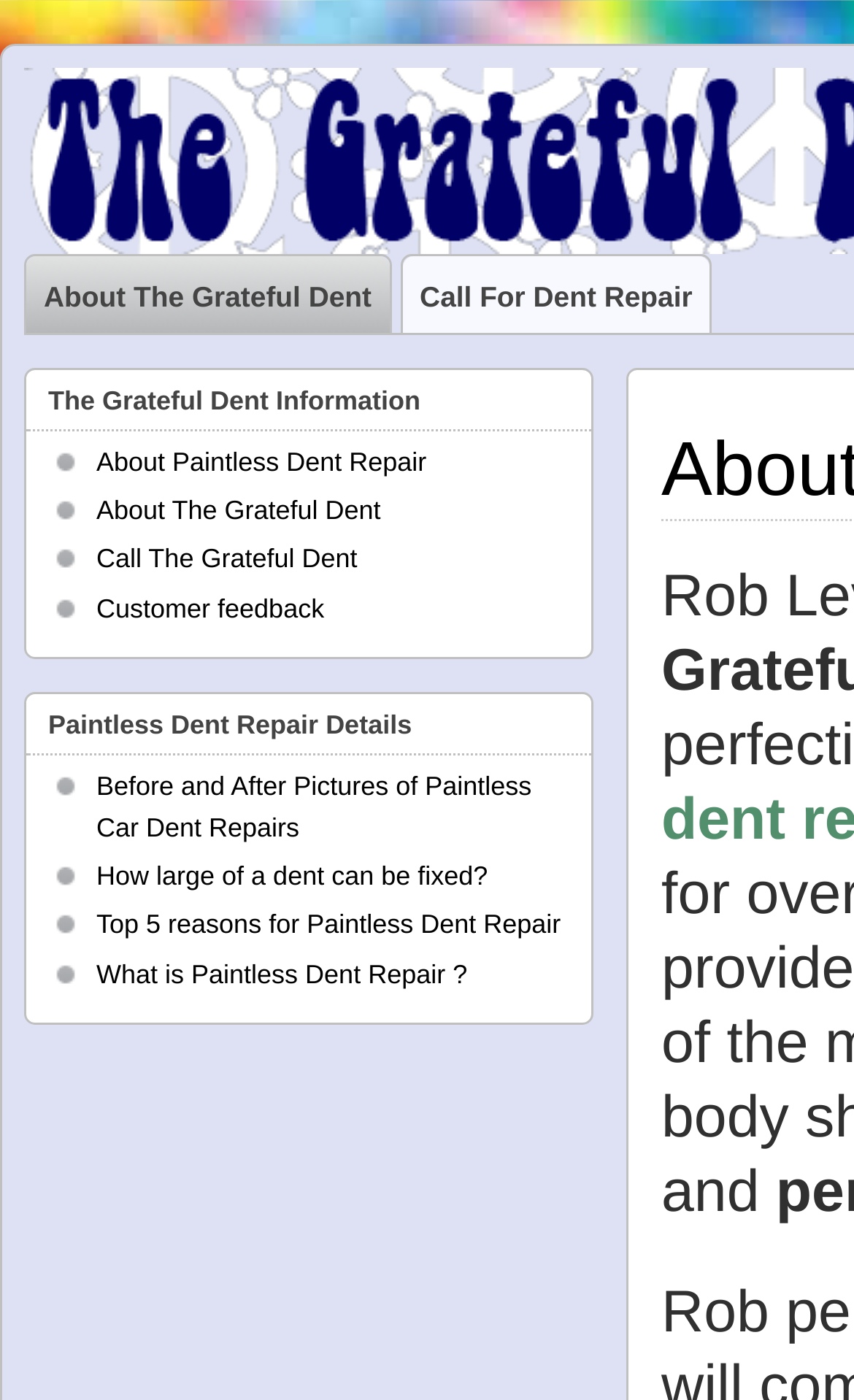What type of service does the company provide?
Using the image as a reference, give an elaborate response to the question.

The company provides mobile paintless car dent repair services, as indicated by the meta description and the various links and text on the webpage. This suggests that the company specializes in repairing car dents using a paintless method and offers mobile services.